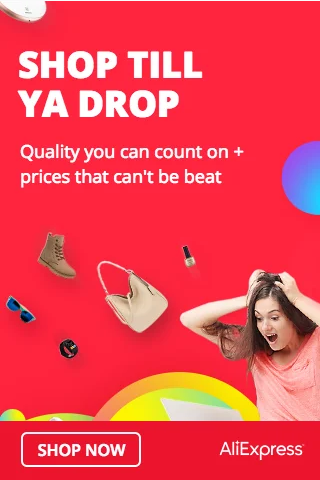What is the purpose of the 'SHOP NOW' button?
Based on the image, answer the question with a single word or brief phrase.

To encourage viewers to take action